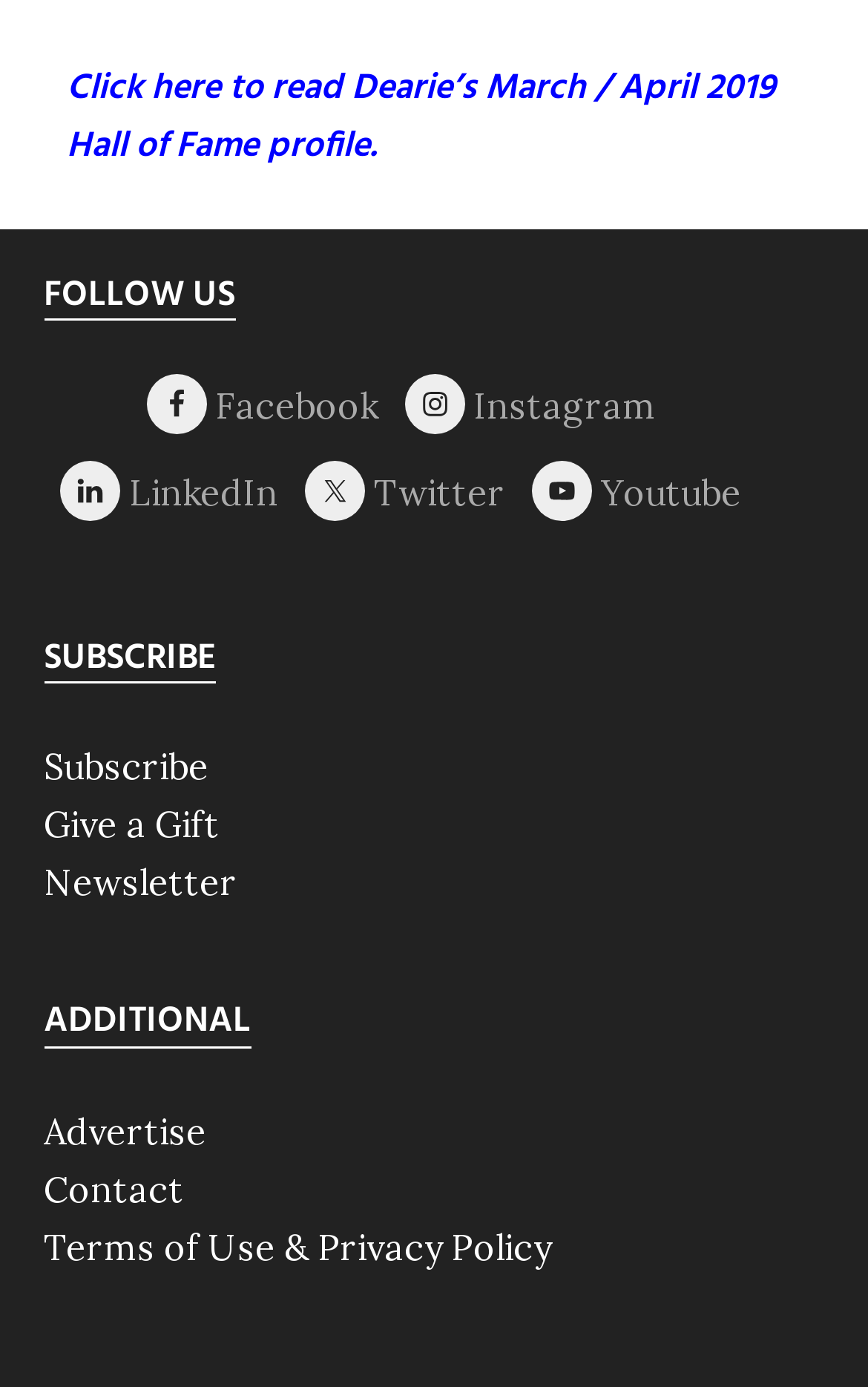Find the bounding box coordinates corresponding to the UI element with the description: "General". The coordinates should be formatted as [left, top, right, bottom], with values as floats between 0 and 1.

None